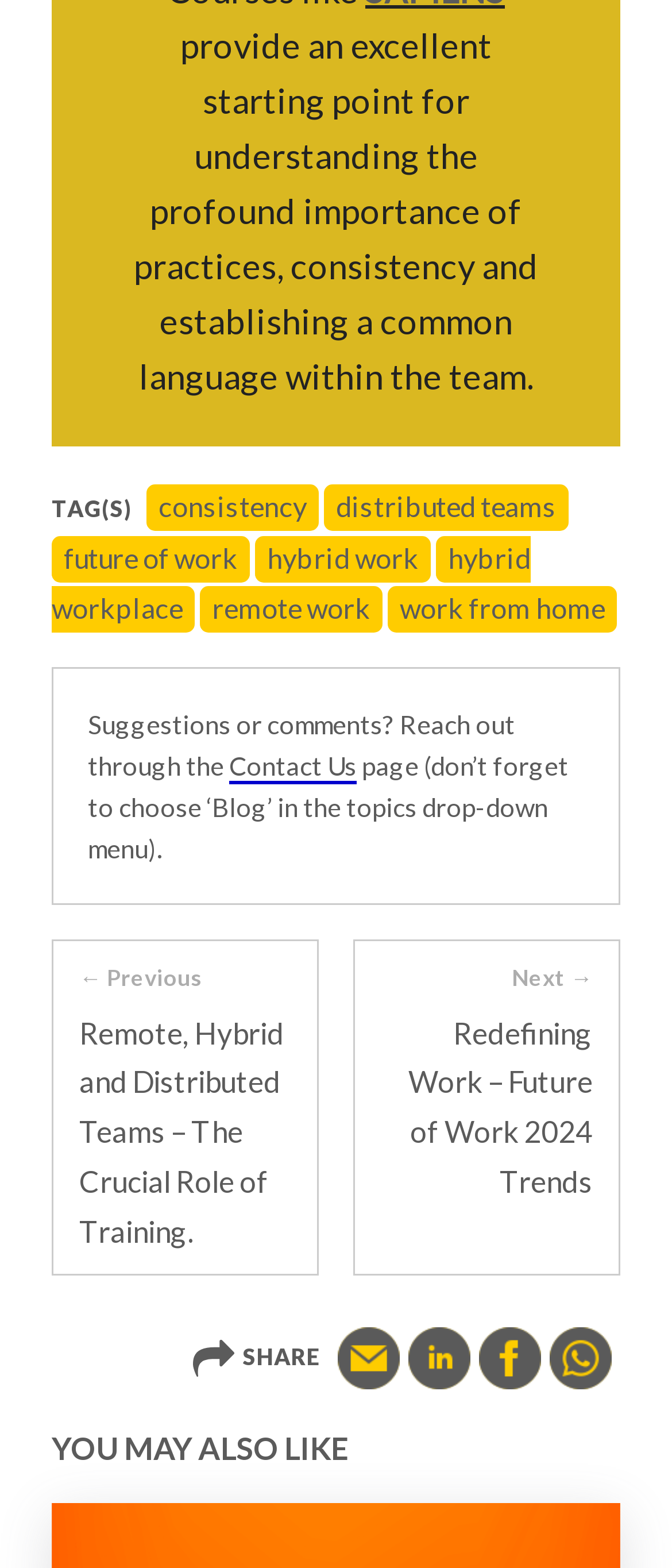Please examine the image and provide a detailed answer to the question: What is the topic of the blog post?

The topic of the blog post can be inferred from the static text 'provide an excellent starting point for understanding the profound importance of practices, consistency and establishing a common language within the team.' which suggests that the blog post is about the importance of practices, consistency, and common language within a team.